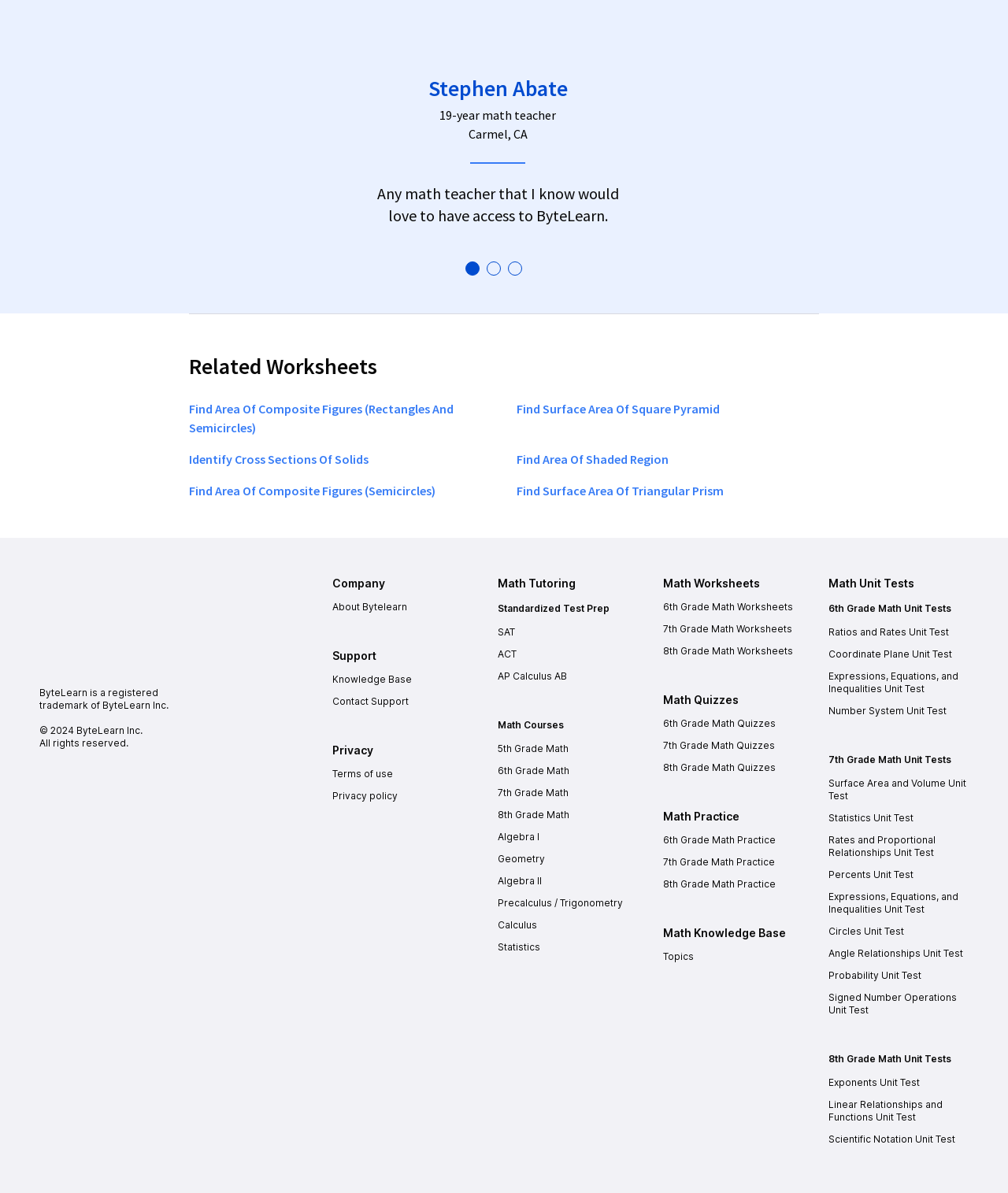Determine the coordinates of the bounding box that should be clicked to complete the instruction: "Click on 'Find Area Of Composite Figures (Rectangles And Semicircles)'". The coordinates should be represented by four float numbers between 0 and 1: [left, top, right, bottom].

[0.188, 0.336, 0.45, 0.365]